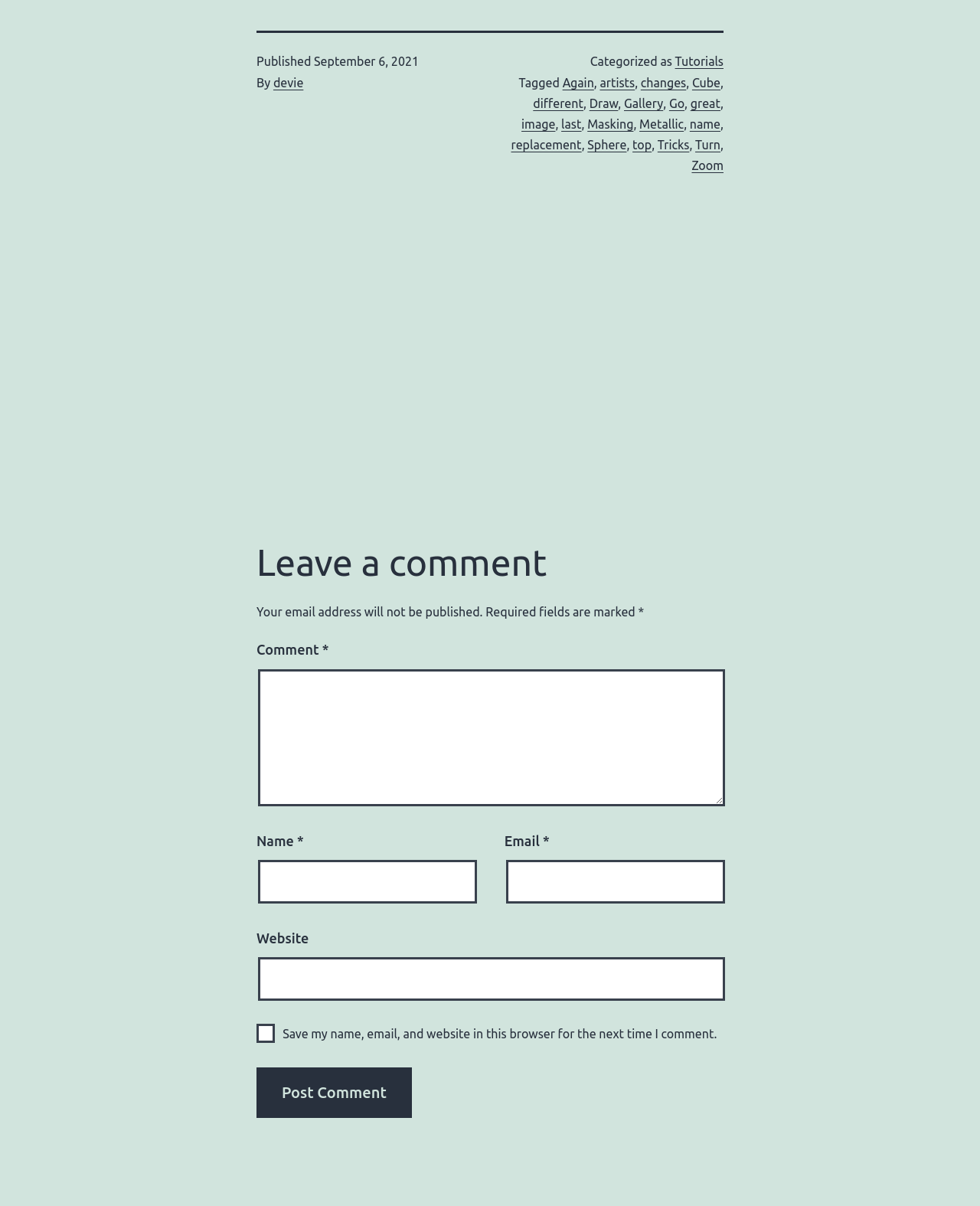Identify the bounding box coordinates necessary to click and complete the given instruction: "Click the 'Tutorials' link".

[0.689, 0.045, 0.738, 0.057]